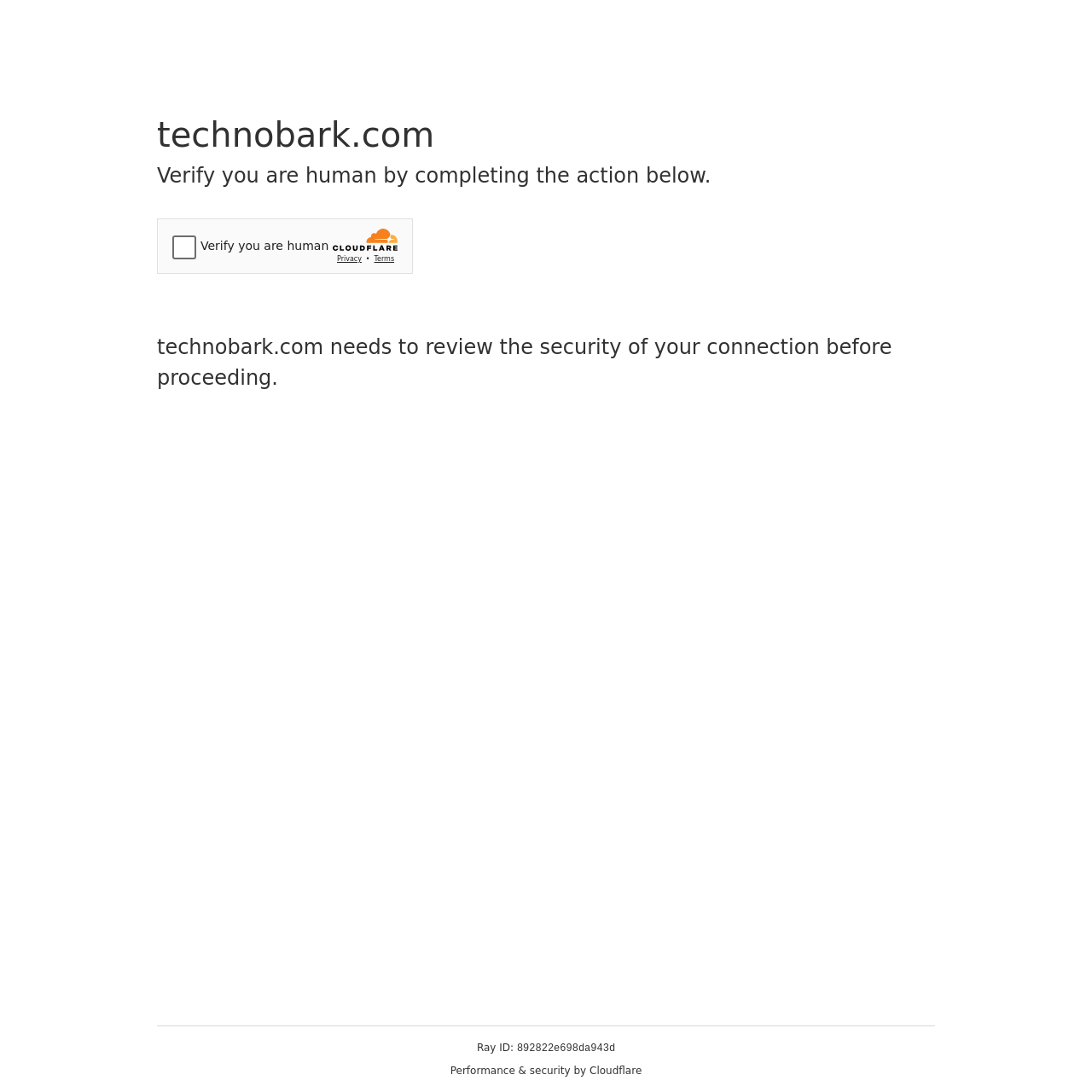What is the ID of the current Ray?
Provide a detailed and well-explained answer to the question.

The webpage contains a static text element that displays the Ray ID, which is '892822e698da943d'. This ID is likely used to identify the current request or session.